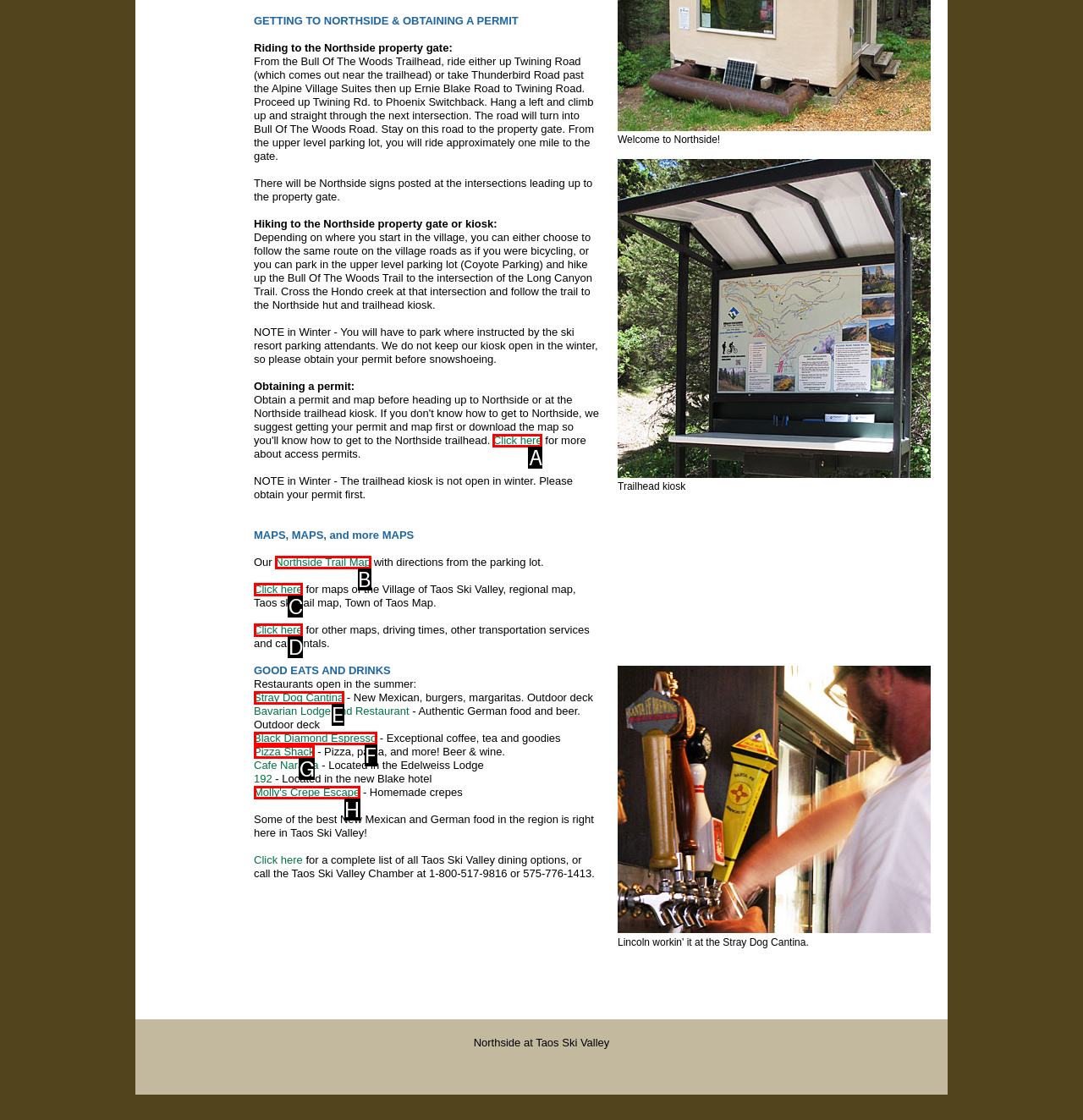Match the element description to one of the options: Molly's Crepe Escape
Respond with the corresponding option's letter.

H